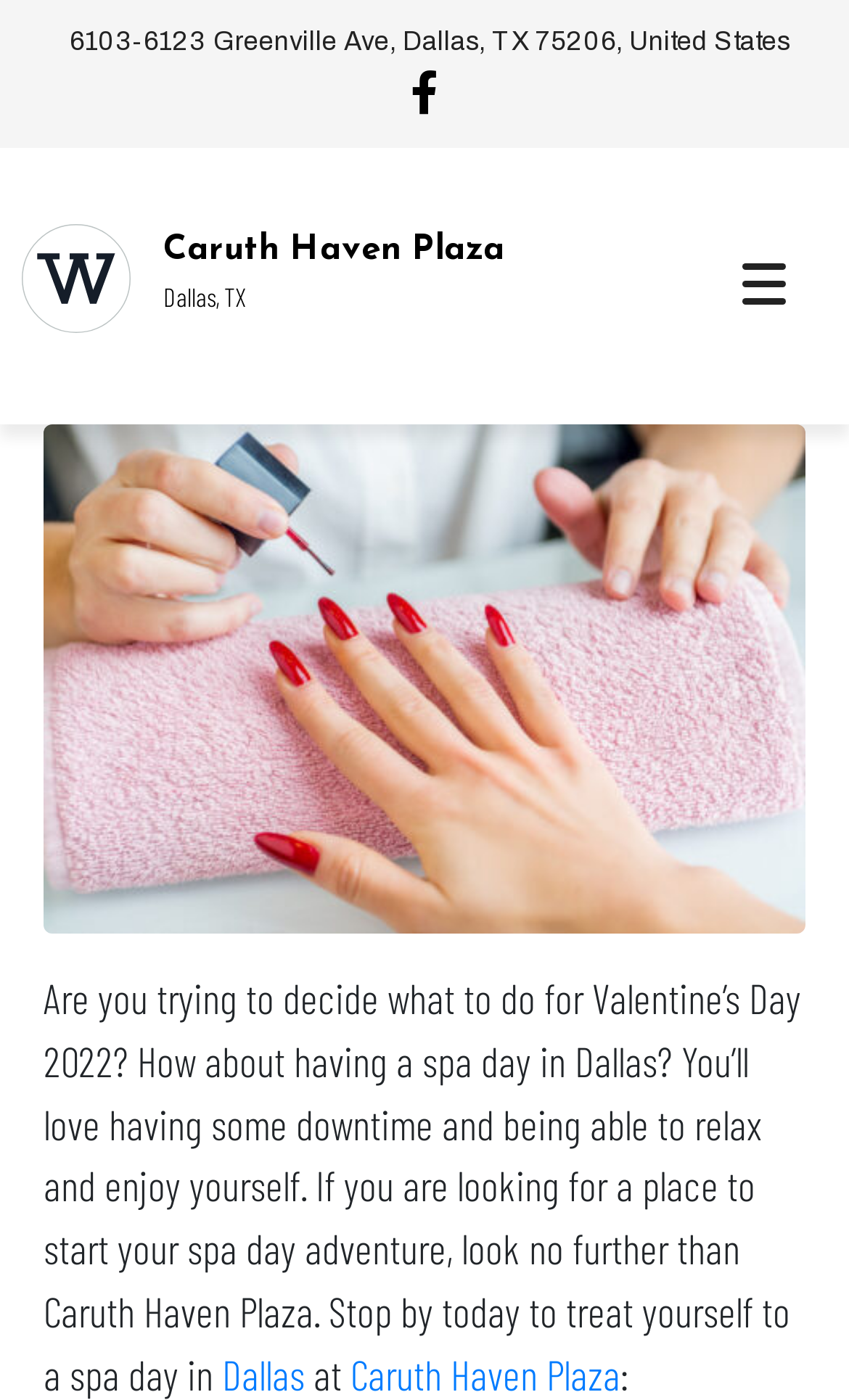Bounding box coordinates must be specified in the format (top-left x, top-left y, bottom-right x, bottom-right y). All values should be floating point numbers between 0 and 1. What are the bounding box coordinates of the UI element described as: Dallas

[0.262, 0.963, 0.359, 0.999]